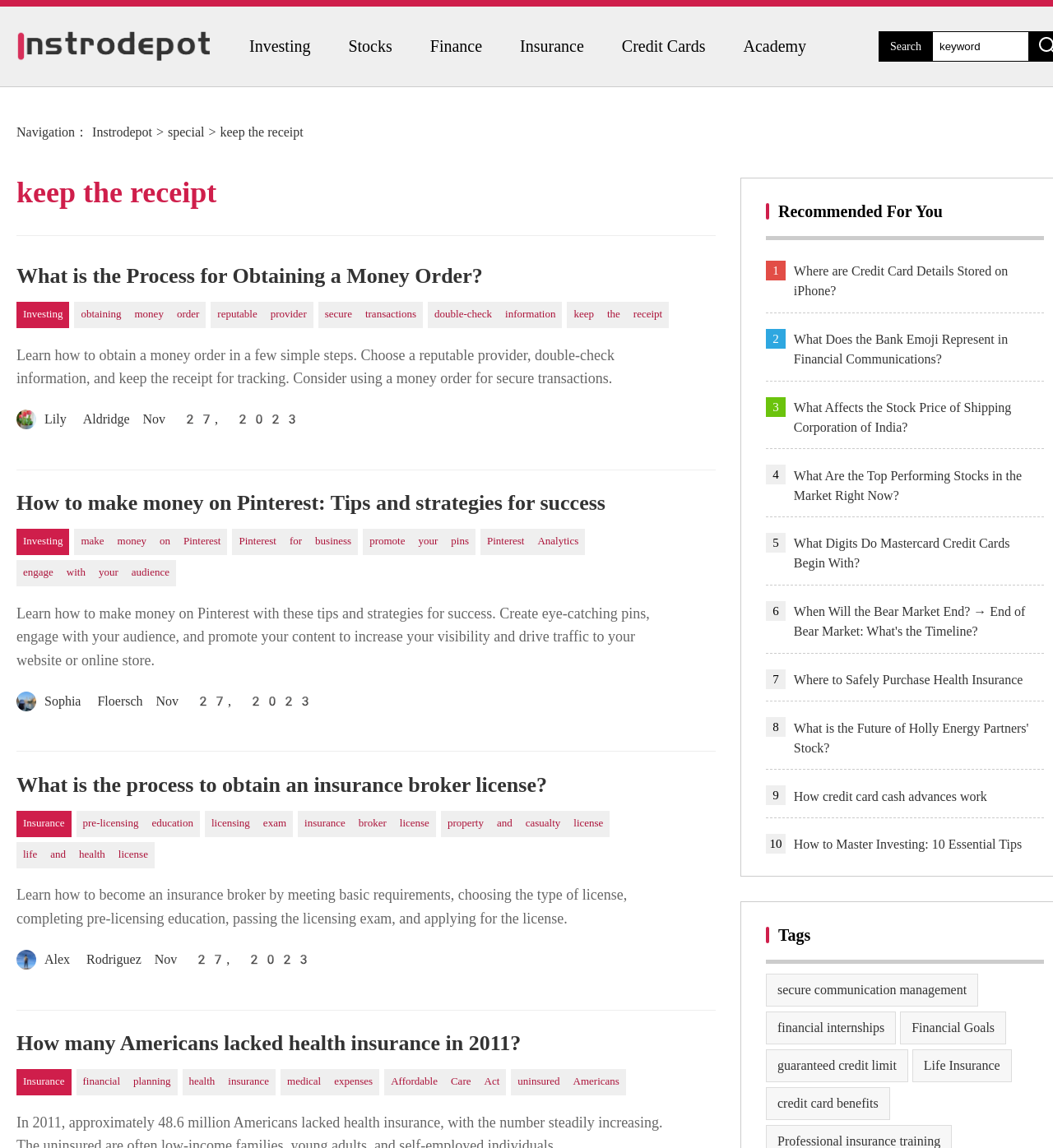Could you indicate the bounding box coordinates of the region to click in order to complete this instruction: "View tags".

[0.727, 0.808, 0.999, 0.822]